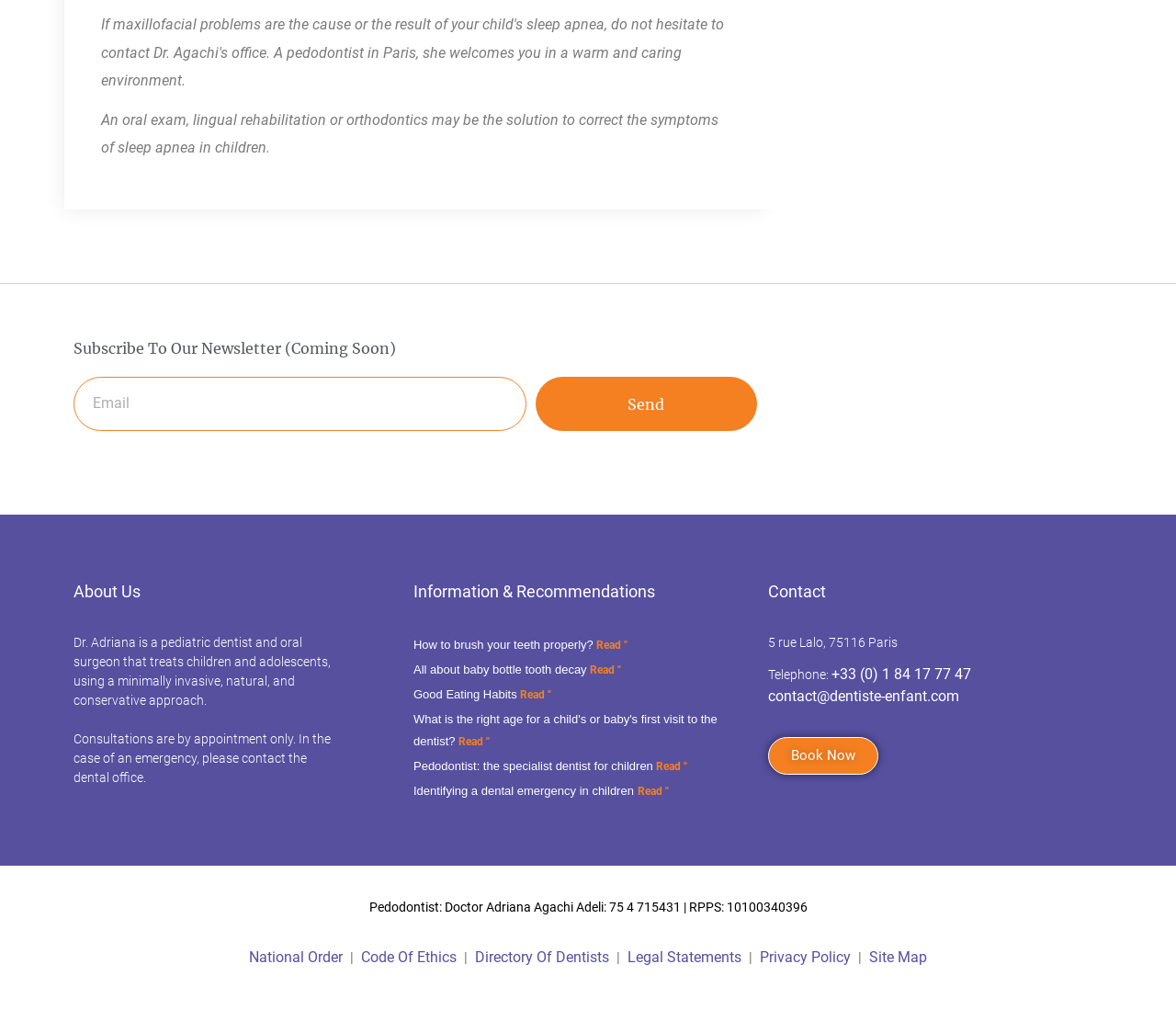Locate the bounding box coordinates of the element that should be clicked to execute the following instruction: "Book an appointment".

[0.653, 0.722, 0.747, 0.759]